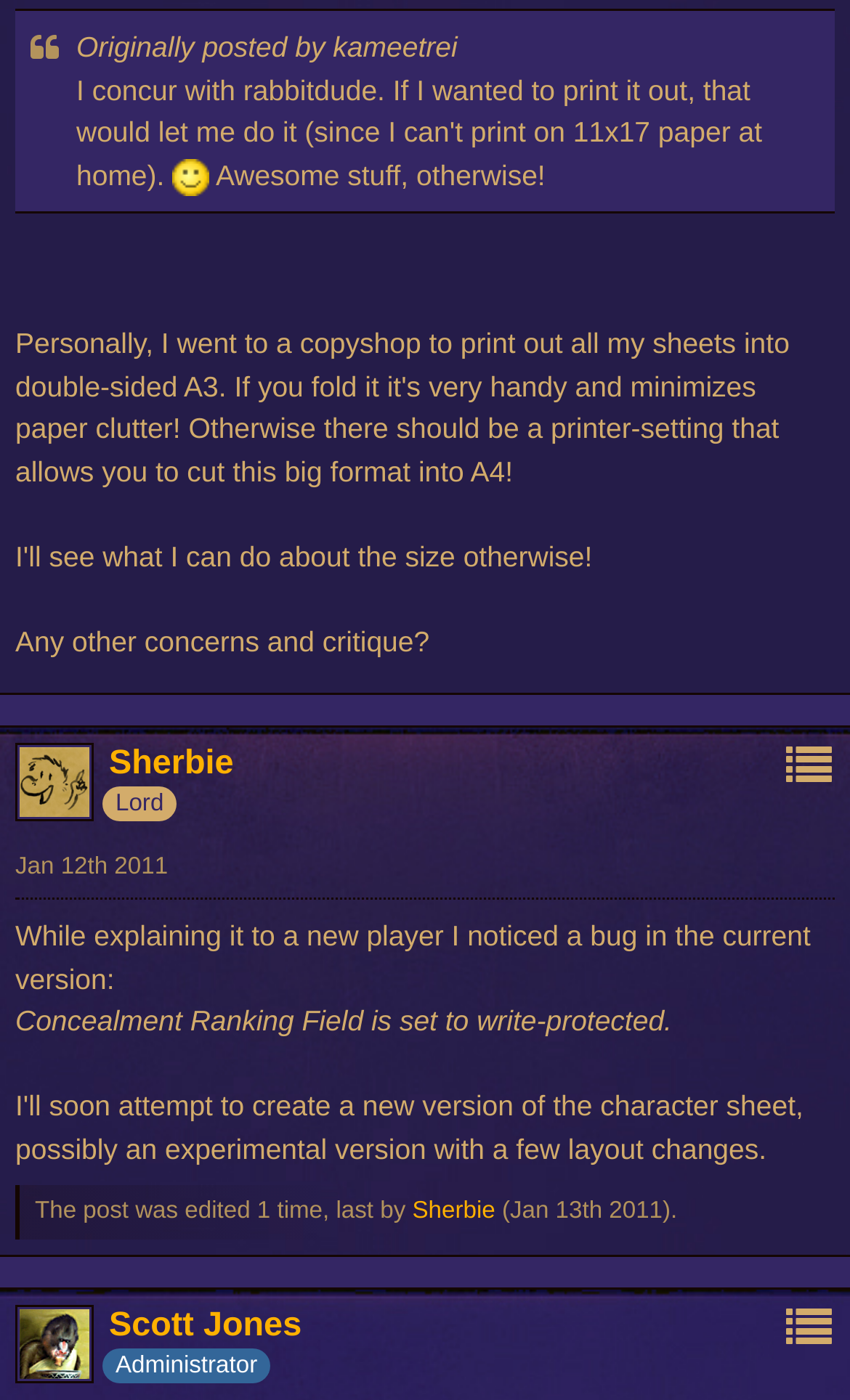Pinpoint the bounding box coordinates for the area that should be clicked to perform the following instruction: "Visit Forum Software page".

[0.084, 0.278, 0.916, 0.327]